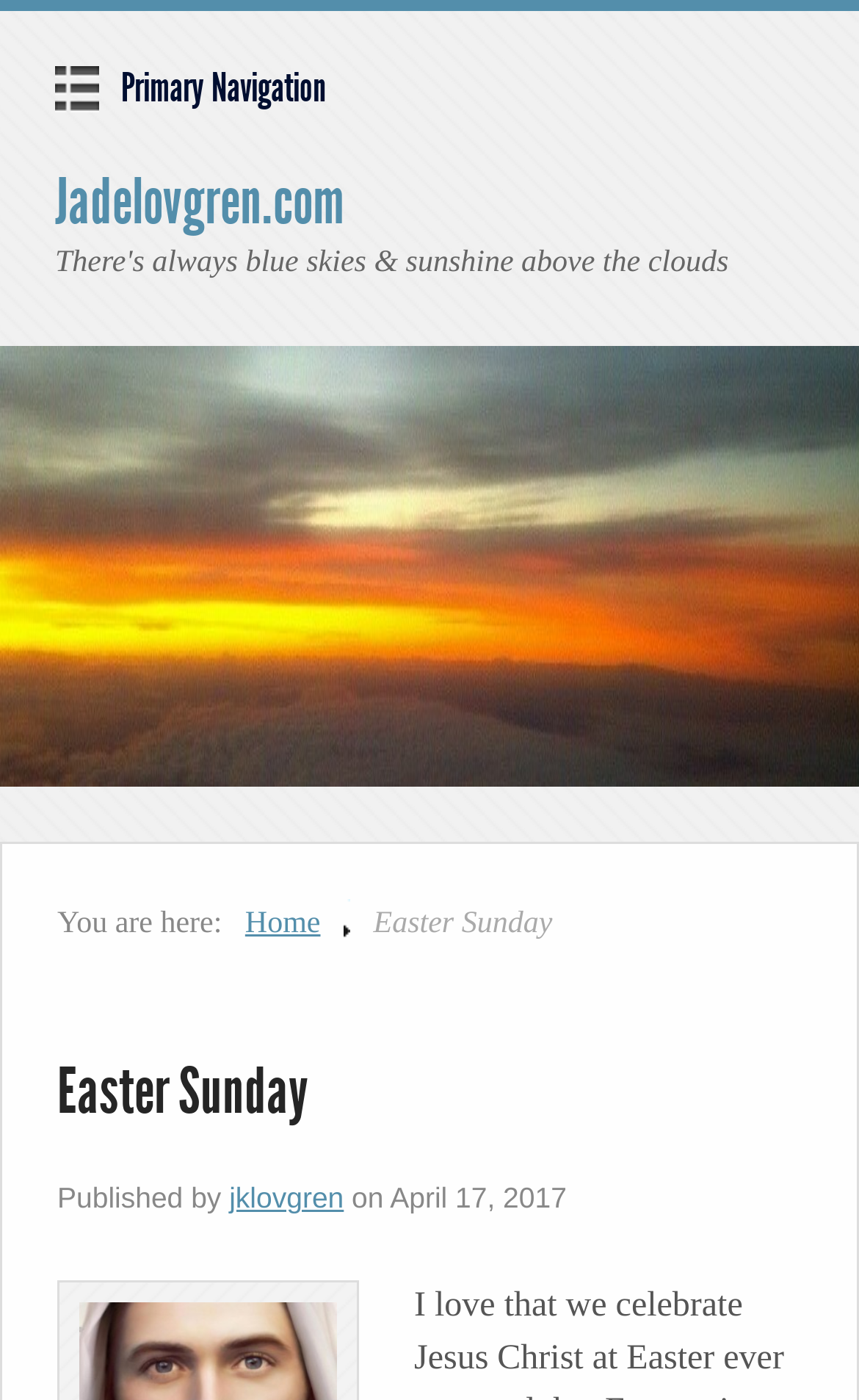Please give a succinct answer to the question in one word or phrase:
What is the quote on the webpage?

There's always blue skies & sunshine above the clouds